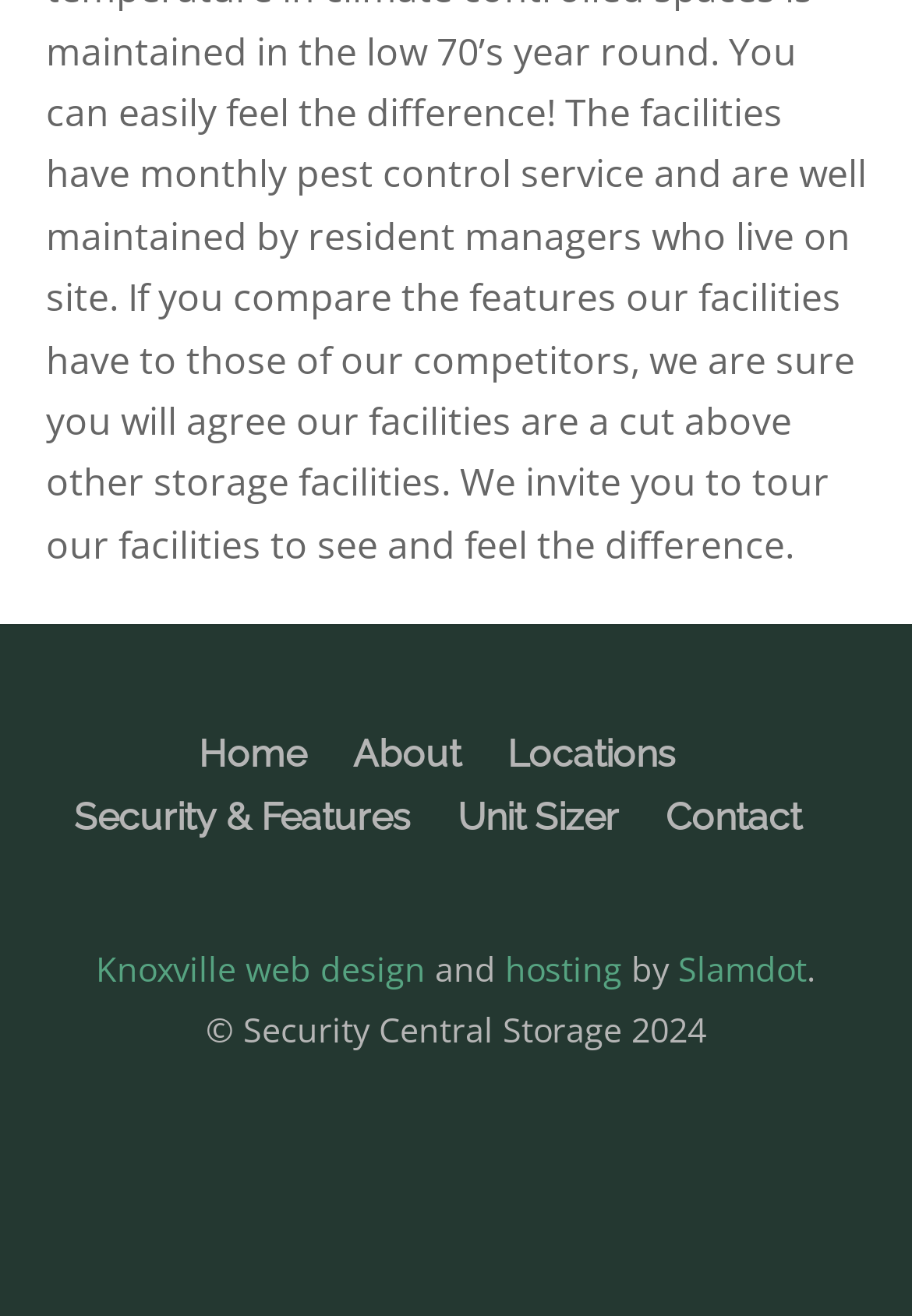How many main navigation links are there?
Based on the image, give a concise answer in the form of a single word or short phrase.

6